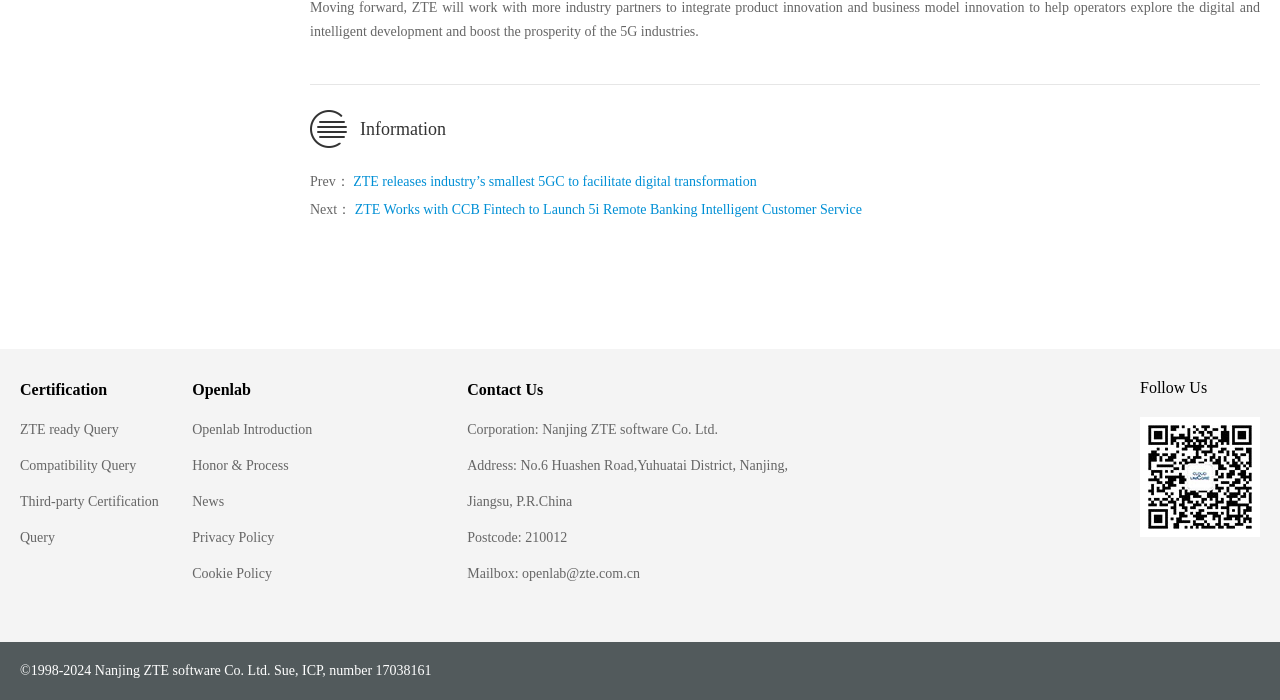Bounding box coordinates are specified in the format (top-left x, top-left y, bottom-right x, bottom-right y). All values are floating point numbers bounded between 0 and 1. Please provide the bounding box coordinate of the region this sentence describes: News

[0.15, 0.692, 0.365, 0.743]